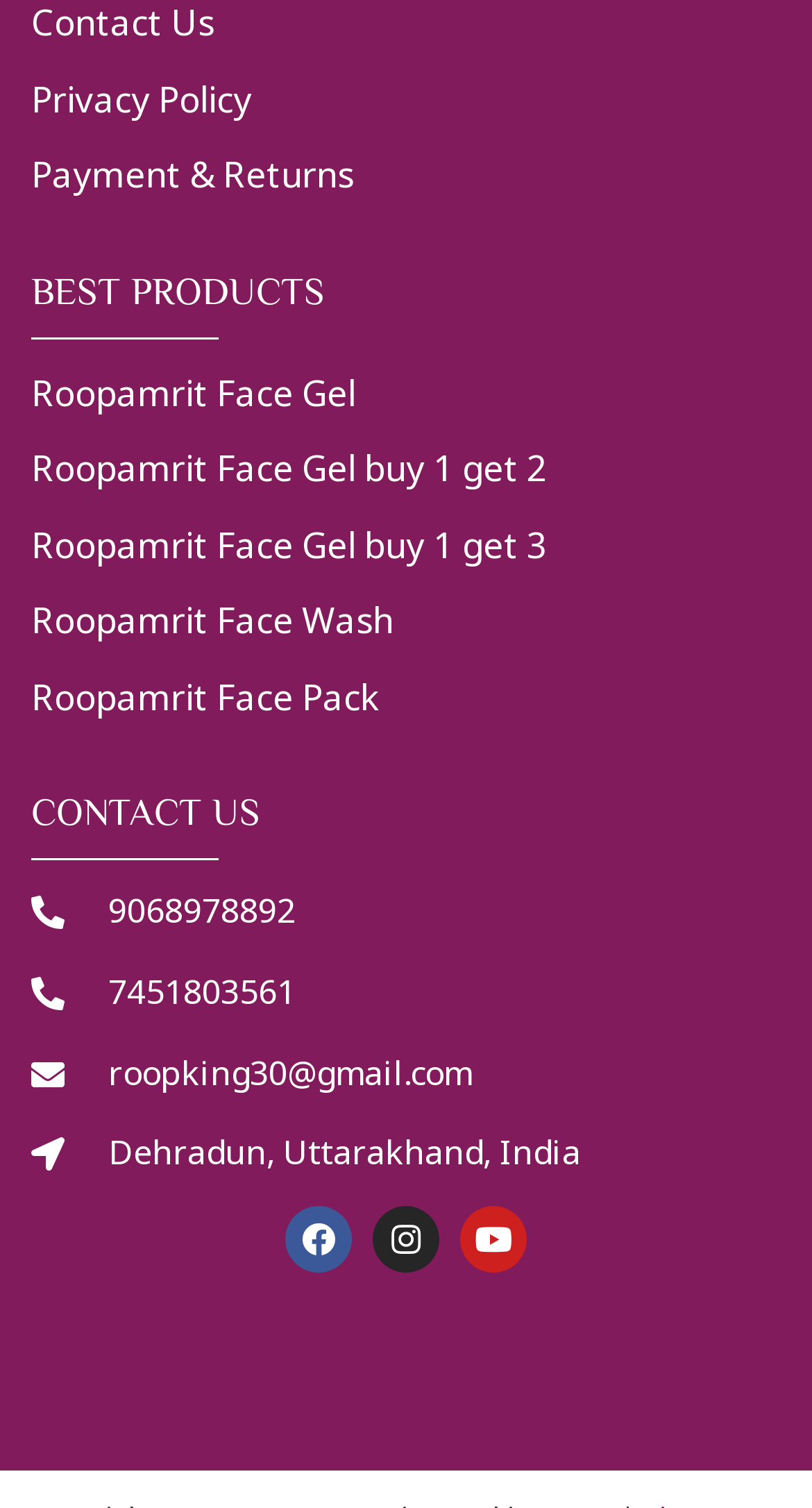Please identify the bounding box coordinates of the region to click in order to complete the task: "Contact us through phone number 9068978892". The coordinates must be four float numbers between 0 and 1, specified as [left, top, right, bottom].

[0.038, 0.585, 0.962, 0.626]